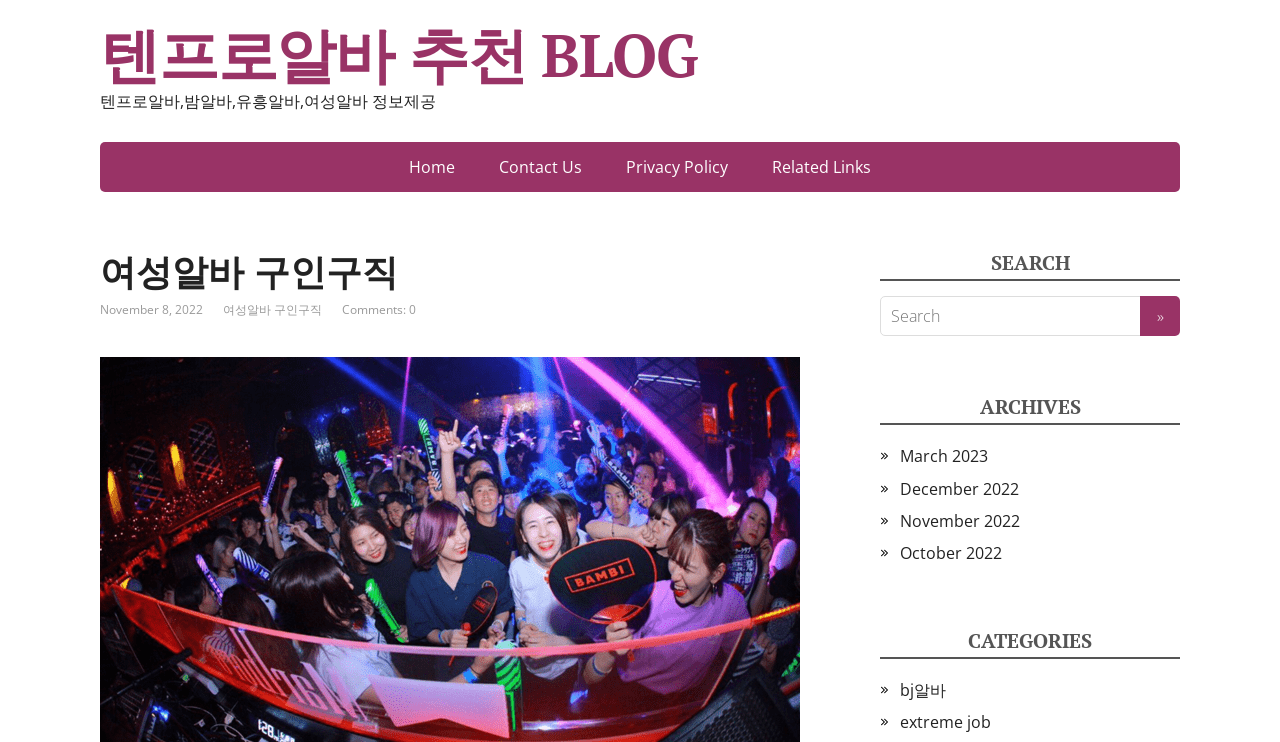Using the webpage screenshot, locate the HTML element that fits the following description and provide its bounding box: "bj알바".

[0.703, 0.915, 0.739, 0.944]